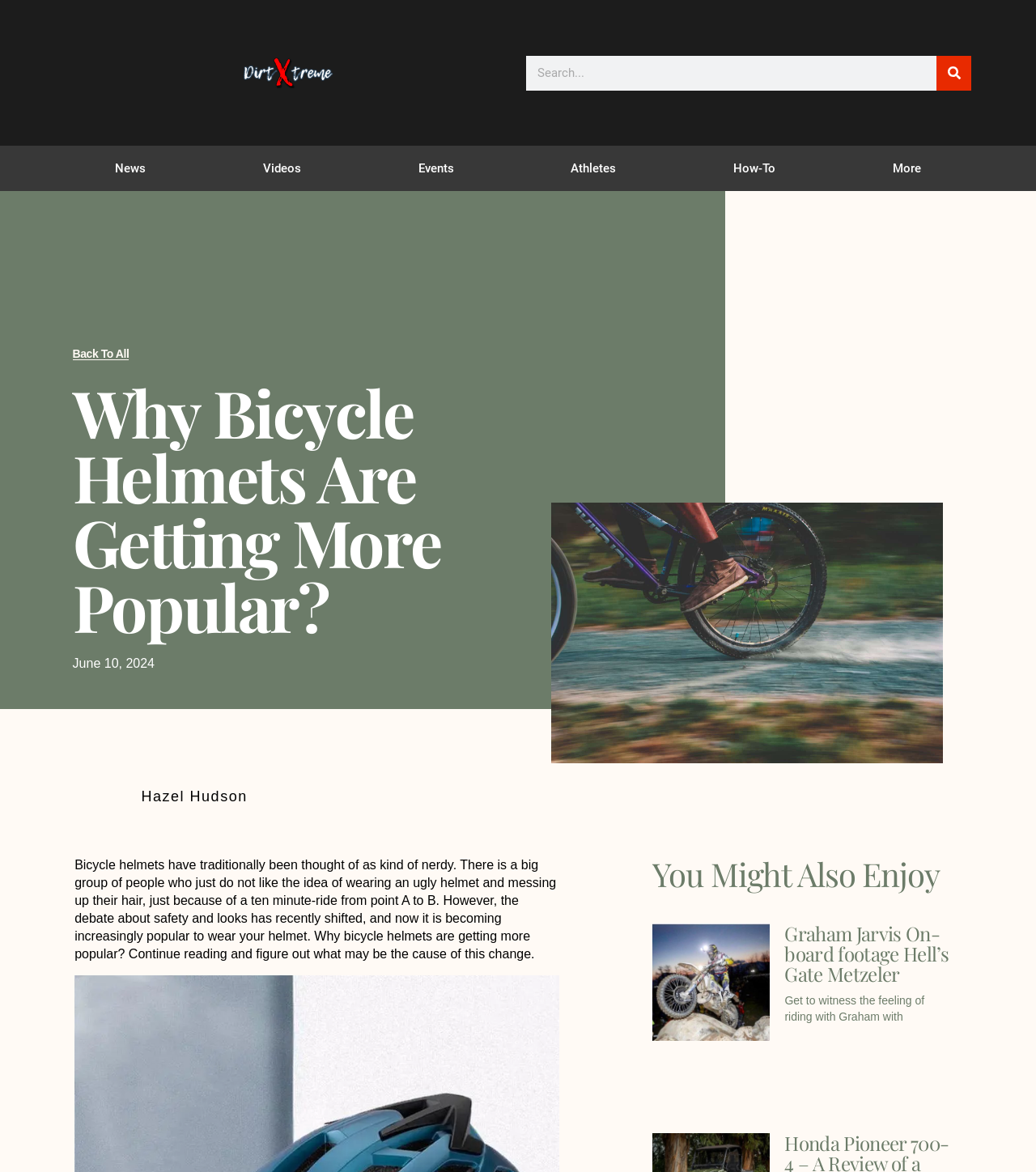Can you find the bounding box coordinates for the element to click on to achieve the instruction: "Click the logo"?

[0.23, 0.049, 0.324, 0.076]